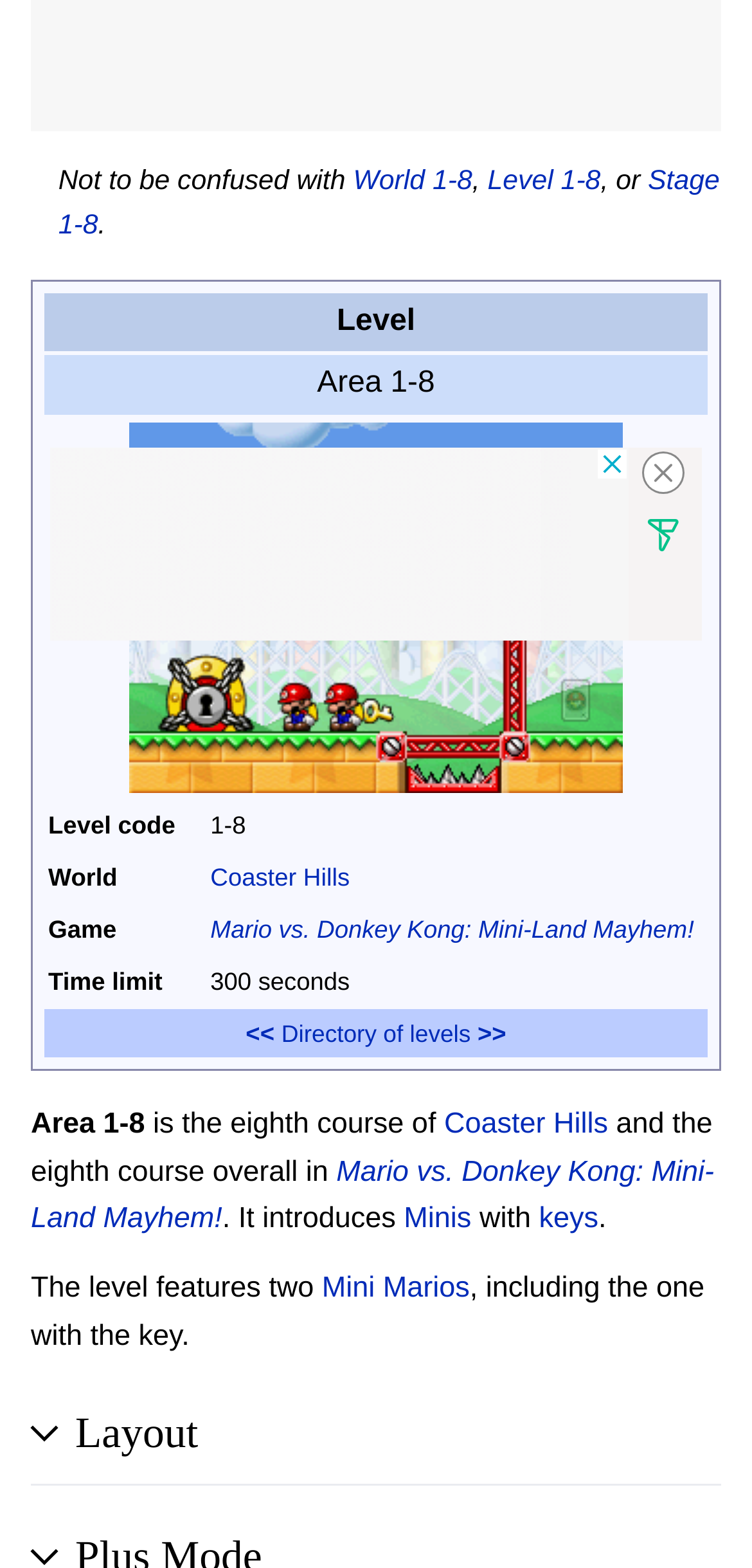Identify the bounding box of the HTML element described here: "Coaster Hills". Provide the coordinates as four float numbers between 0 and 1: [left, top, right, bottom].

[0.591, 0.706, 0.809, 0.727]